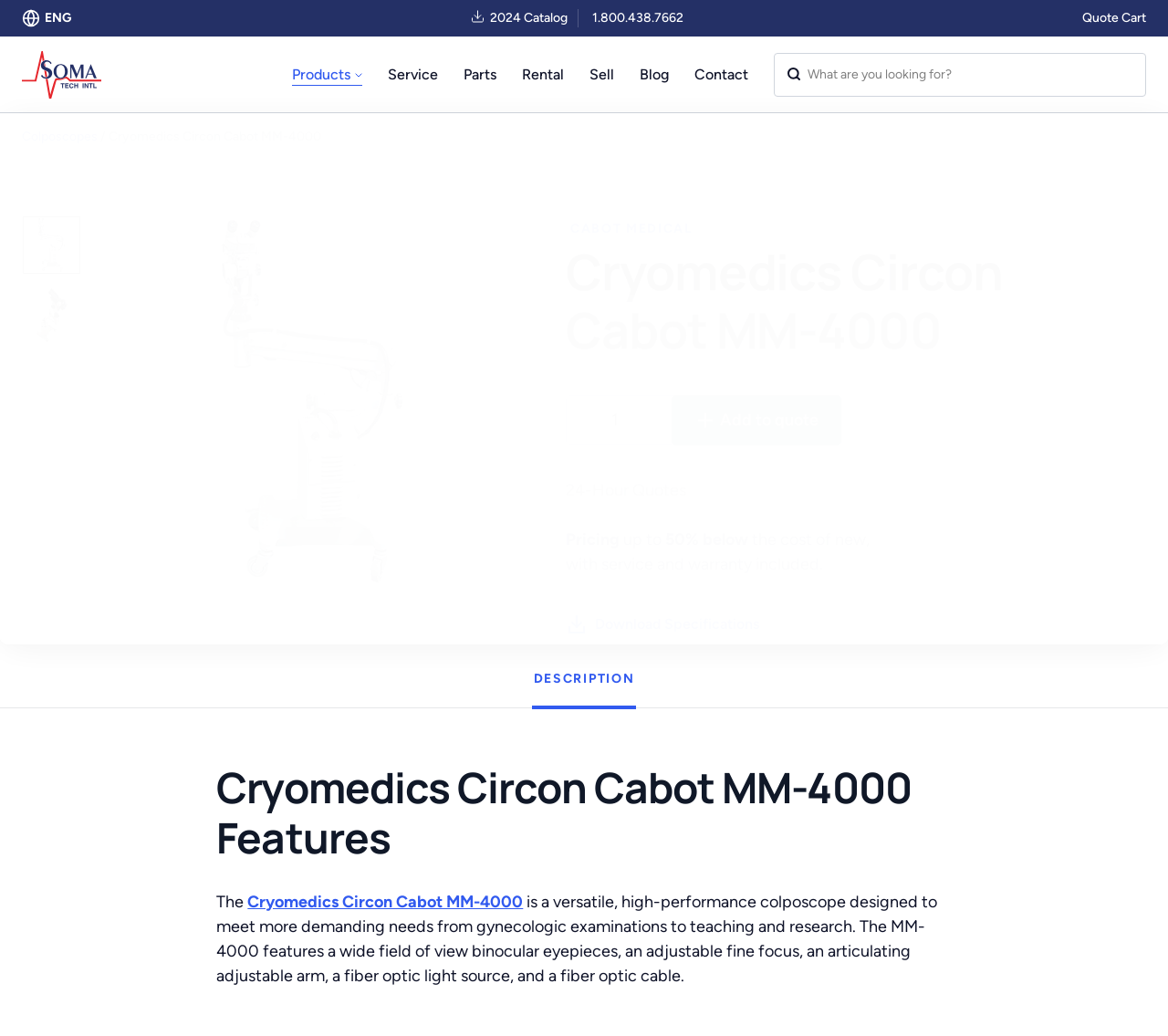Identify the bounding box coordinates of the clickable section necessary to follow the following instruction: "View the 'Colposcopes' page". The coordinates should be presented as four float numbers from 0 to 1, i.e., [left, top, right, bottom].

[0.229, 0.185, 0.406, 0.209]